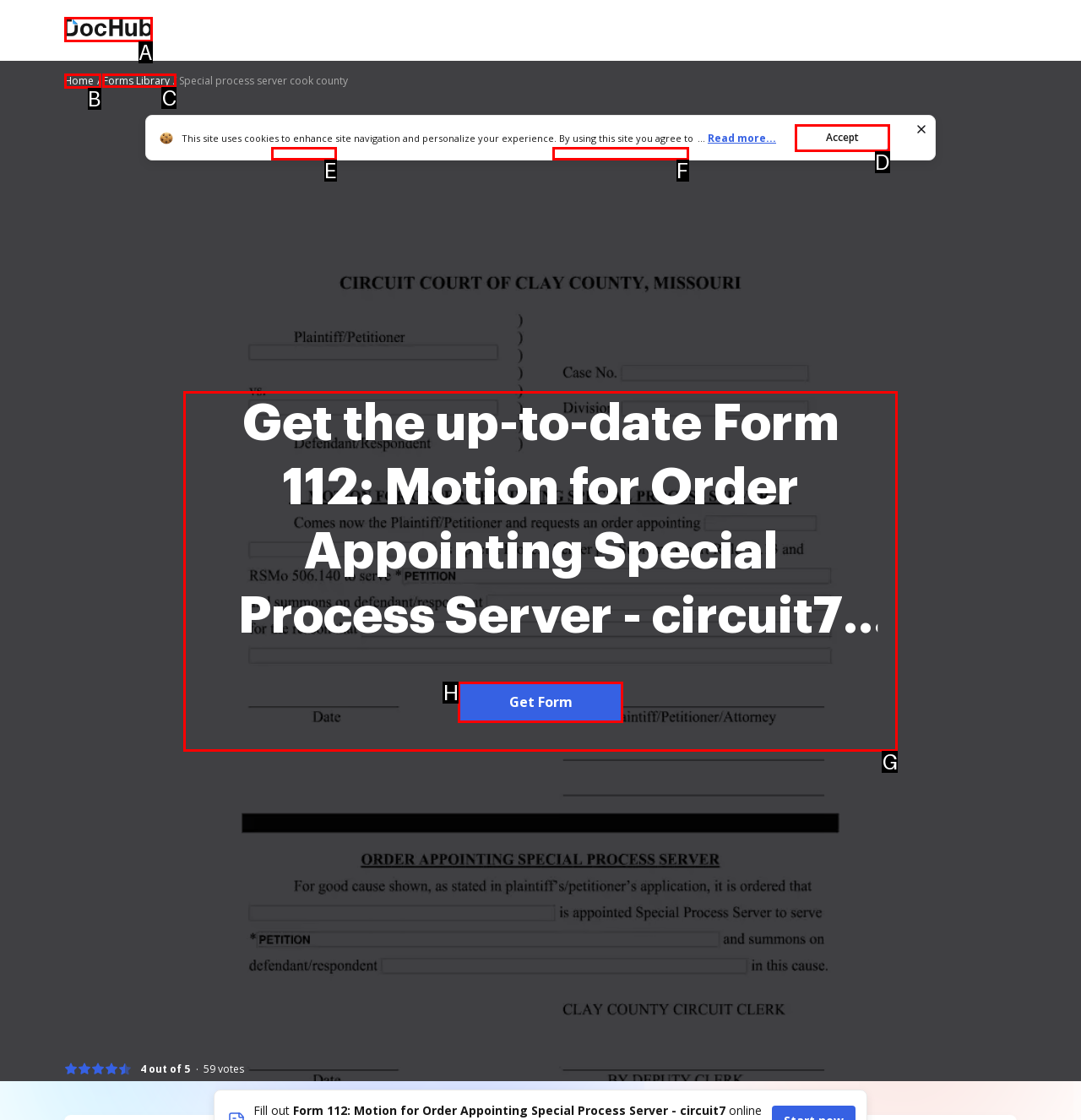Identify which lettered option to click to carry out the task: Visit forms library. Provide the letter as your answer.

C